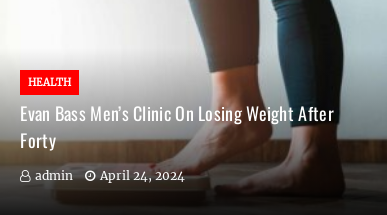Convey a rich and detailed description of the image.

The image showcases an individual standing on a scale, symbolizing the journey of weight management, particularly for men over forty. This visual is part of the article titled "Evan Bass Men’s Clinic On Losing Weight After Forty," highlighting a resource located in the health section of the webpage. The date of publication is April 24, 2024, with the article attributed to the admin. The composition evokes the significance of health and well-being as the individual takes a step towards their personal fitness goals.